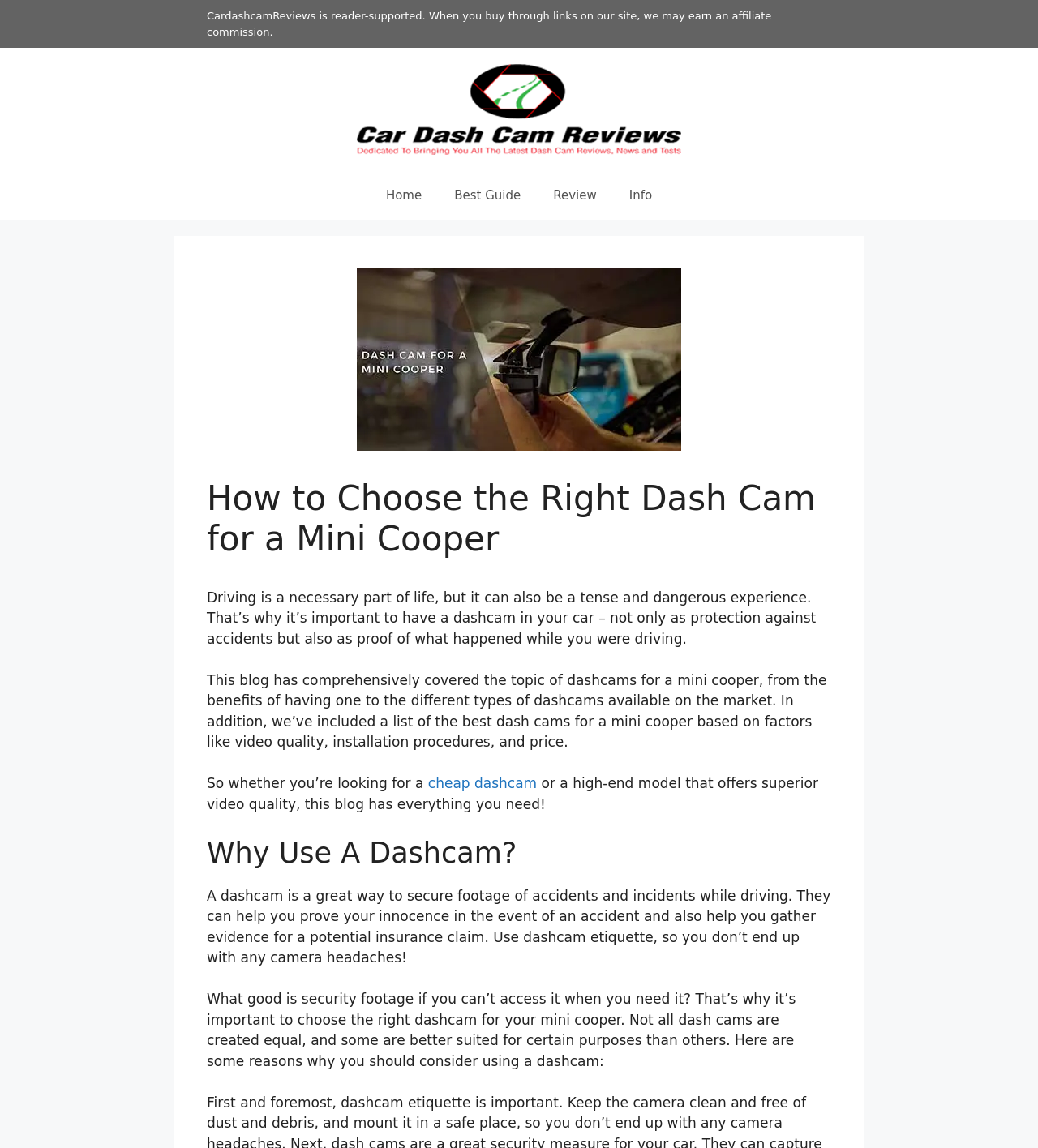Given the element description "Home" in the screenshot, predict the bounding box coordinates of that UI element.

[0.356, 0.149, 0.422, 0.191]